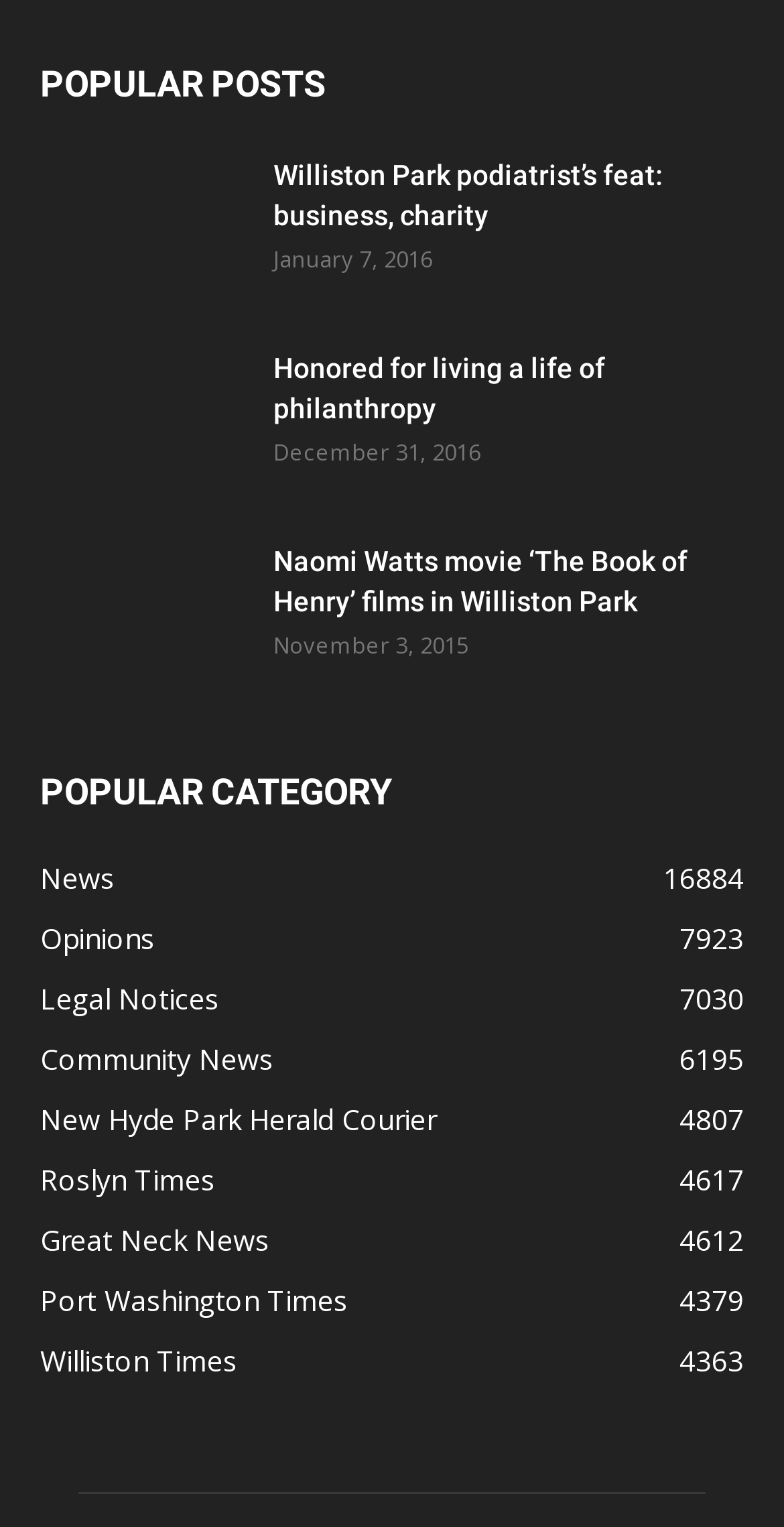Provide the bounding box coordinates of the UI element that matches the description: "New Hyde Park Herald Courier4807".

[0.051, 0.721, 0.556, 0.746]